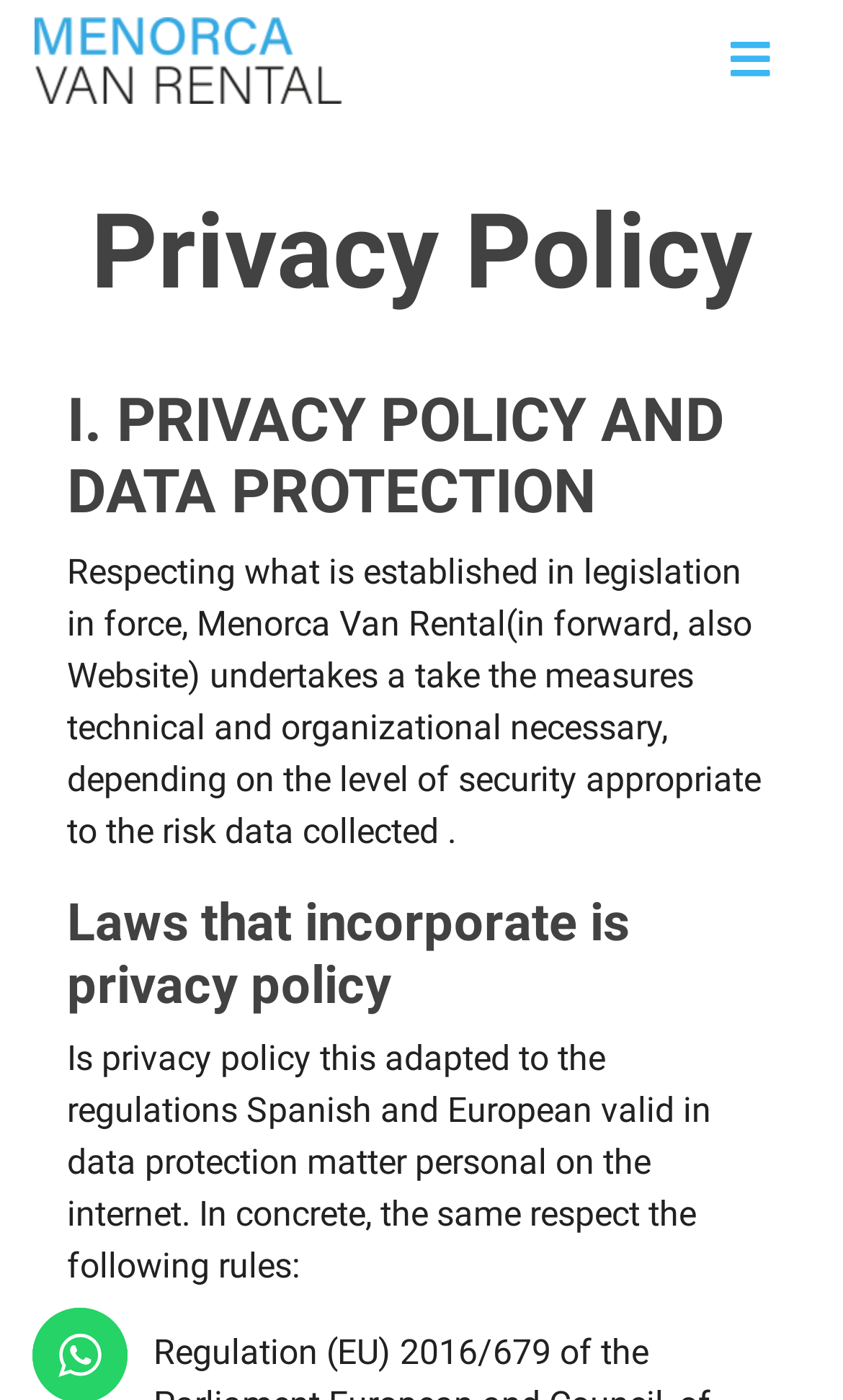Please predict the bounding box coordinates (top-left x, top-left y, bottom-right x, bottom-right y) for the UI element in the screenshot that fits the description: aria-label="Toggle navigation"

[0.821, 0.014, 0.959, 0.073]